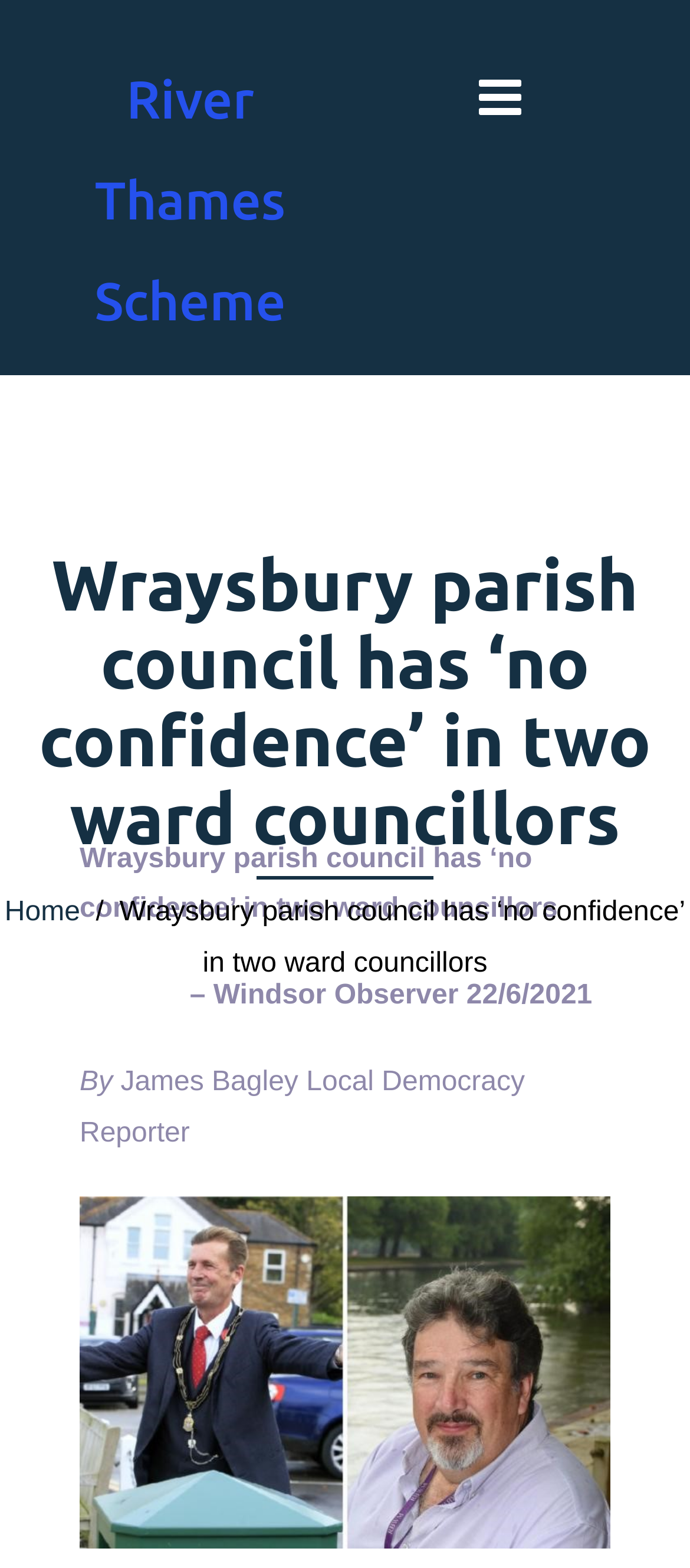Answer the question with a brief word or phrase:
How many images are there in the article?

1